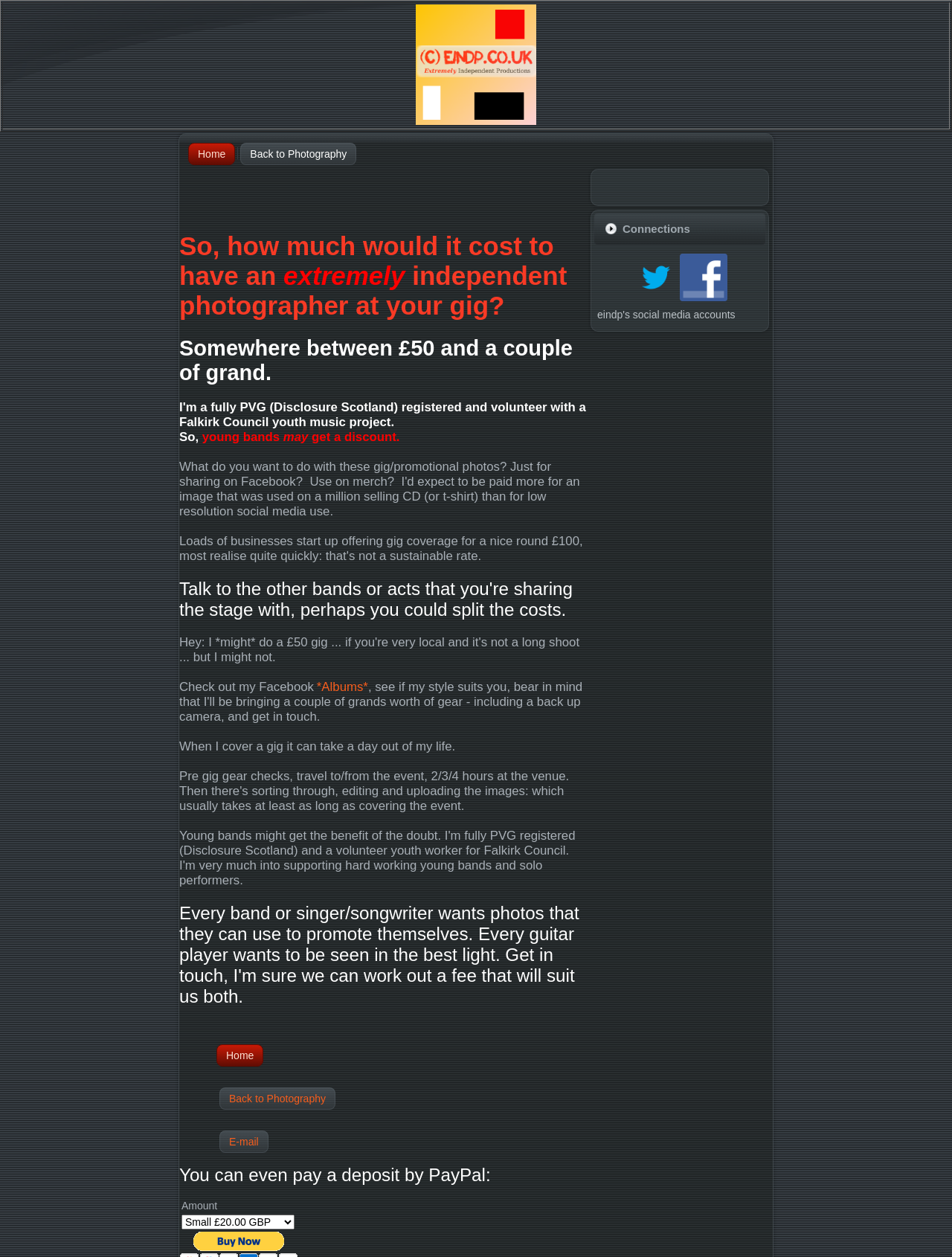How can a deposit be paid?
Can you provide a detailed and comprehensive answer to the question?

The answer can be found in the section that mentions 'You can even pay a deposit by PayPal:', which suggests that PayPal is an accepted method for paying a deposit.